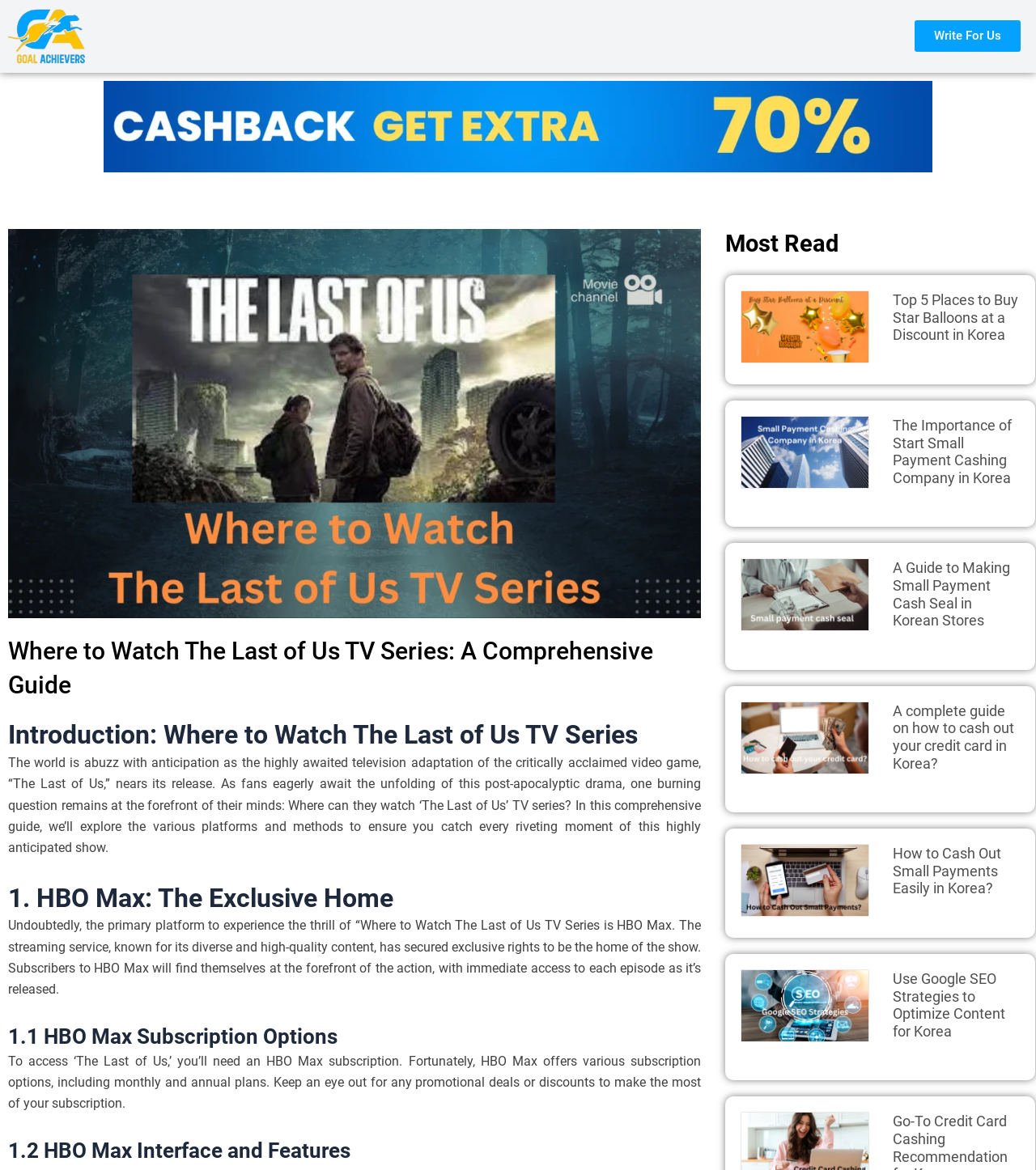Identify the bounding box of the UI element that matches this description: "Technology".

[0.218, 0.008, 0.306, 0.04]